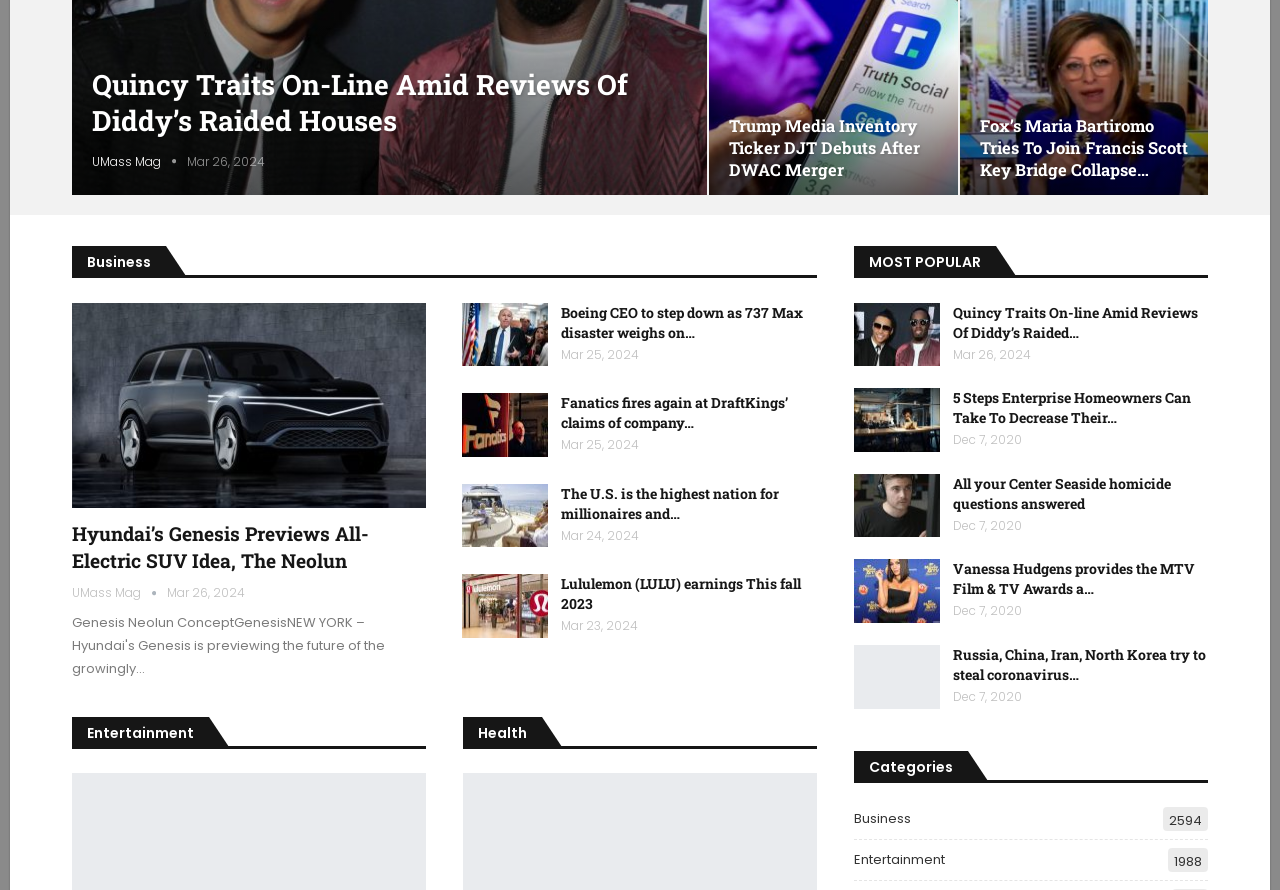Extract the bounding box coordinates for the HTML element that matches this description: "UMass Mag". The coordinates should be four float numbers between 0 and 1, i.e., [left, top, right, bottom].

[0.071, 0.172, 0.146, 0.191]